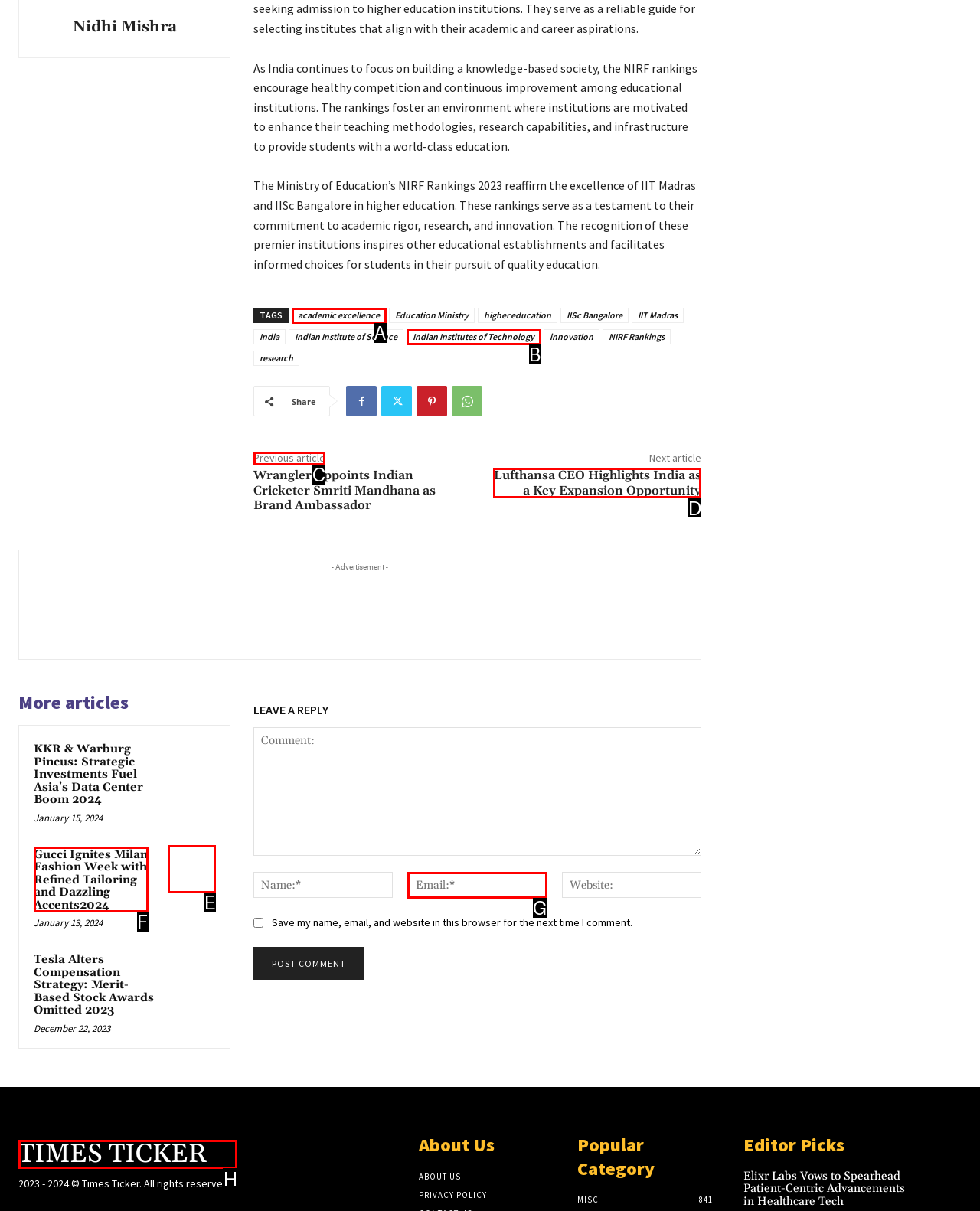To achieve the task: Read the previous article, indicate the letter of the correct choice from the provided options.

C